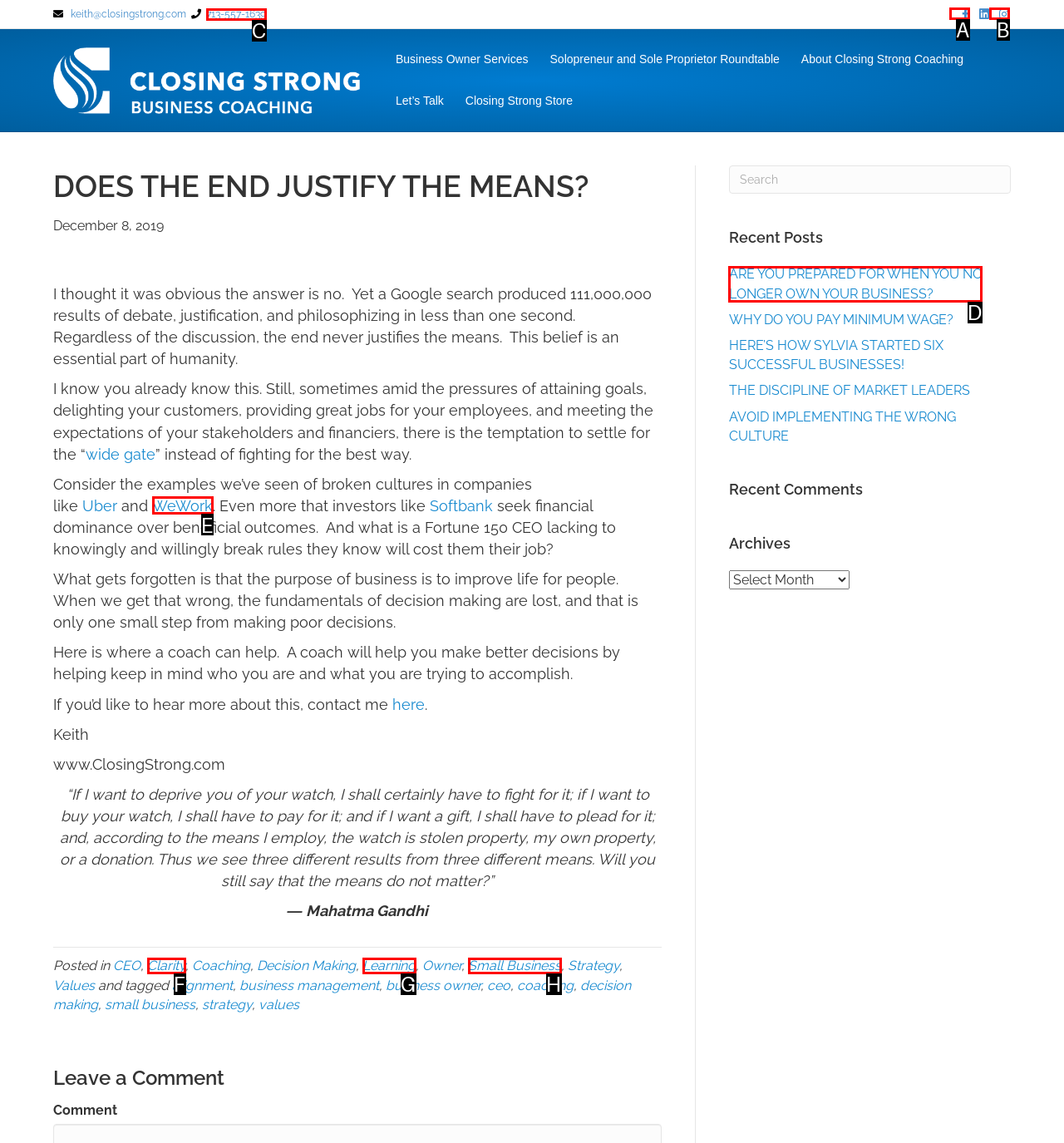Select the appropriate bounding box to fulfill the task: Read the recent post 'ARE YOU PREPARED FOR WHEN YOU NO LONGER OWN YOUR BUSINESS?' Respond with the corresponding letter from the choices provided.

D